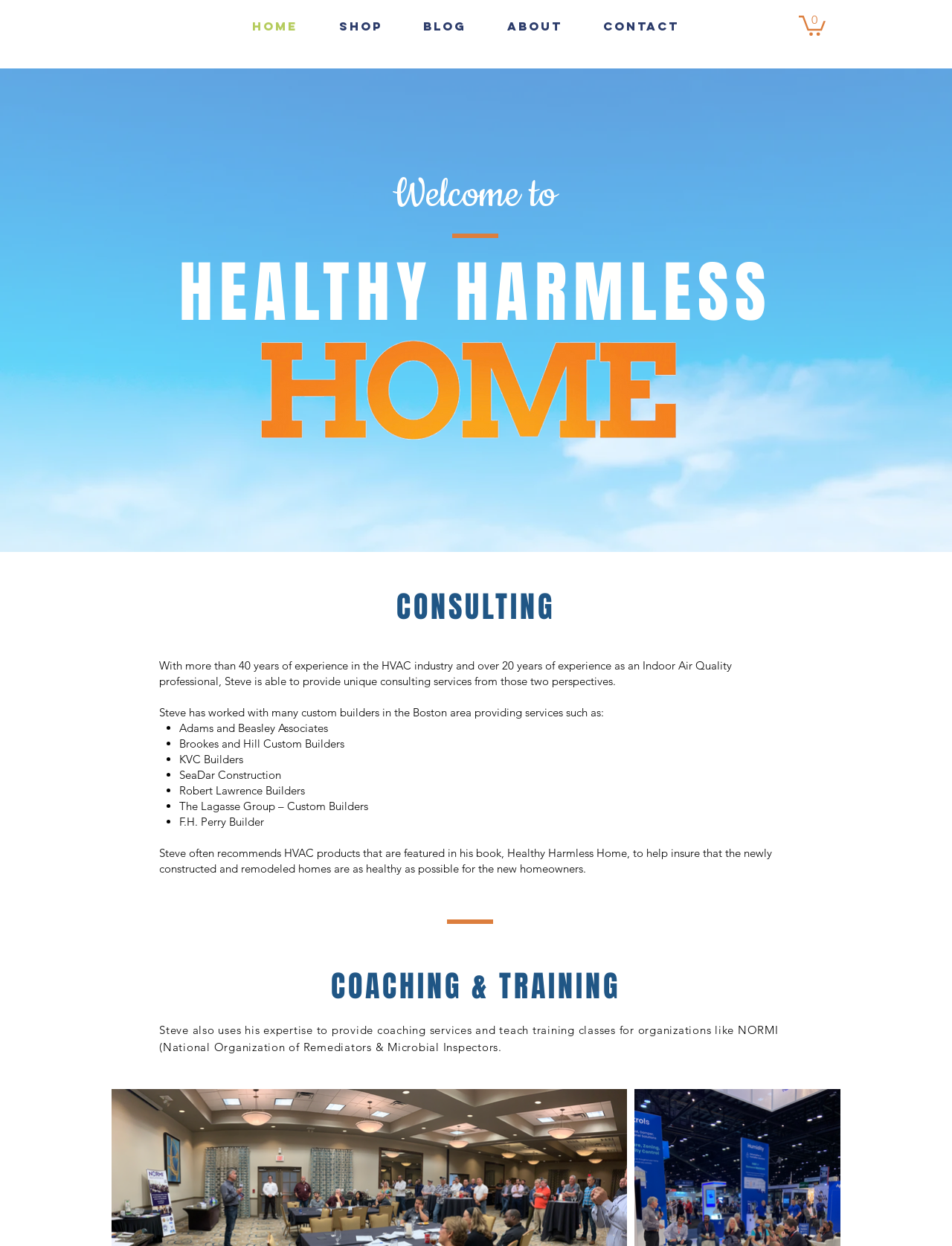Respond to the following question with a brief word or phrase:
What is the number of items in the cart?

0